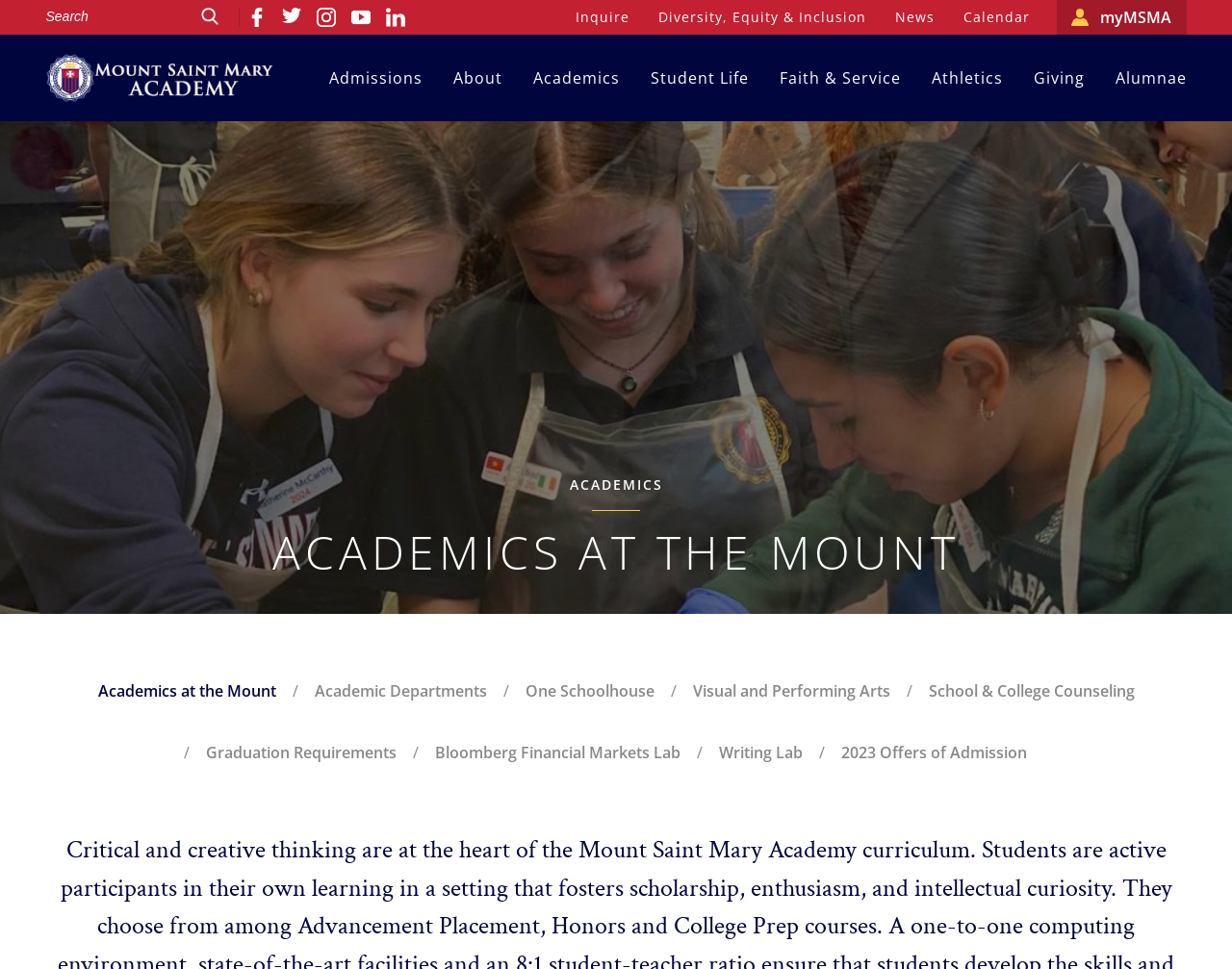Using the information in the image, give a detailed answer to the following question: What is the name of the academy?

The name of the academy can be found in the top-left corner of the webpage, where it is written in a large font size. It is also mentioned in the navigation menu.